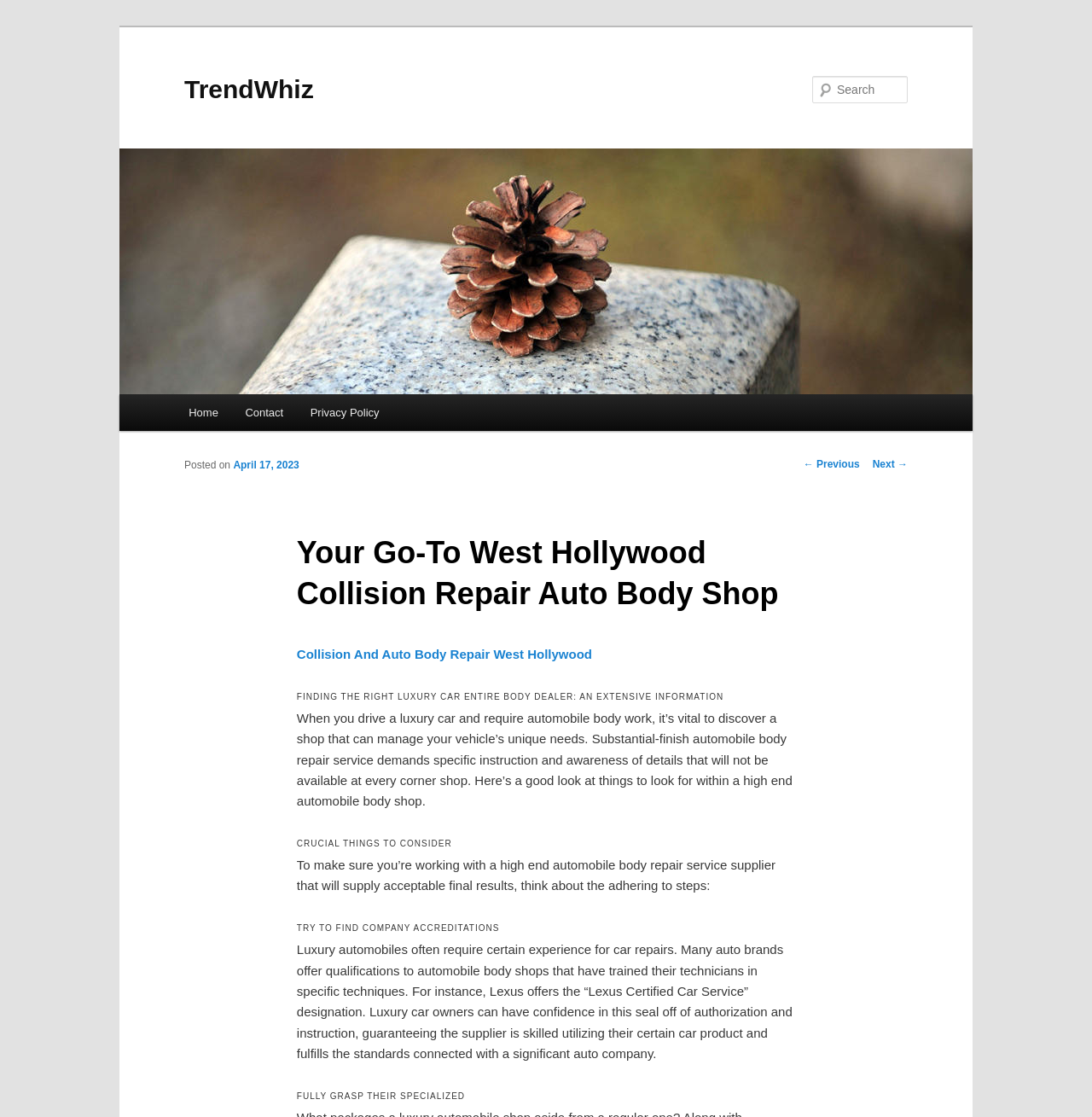Create a full and detailed caption for the entire webpage.

The webpage is about TrendWhiz, a West Hollywood collision repair auto body shop. At the top, there is a link to skip to the primary content. Below that, there is a heading with the shop's name, "TrendWhiz", accompanied by a link and an image with the same name. 

To the right of the image, there is a search bar with a label "Search". Above the search bar, there is a static text "Search". 

Below the search bar, there is a main menu with links to "Home", "Contact", and "Privacy Policy". 

The main content of the page is divided into sections. The first section has a heading "Your Go-To West Hollywood Collision Repair Auto Body Shop" and a static text "Posted on" followed by a link to the date "April 17, 2023". 

Below that, there is a link to "Collision And Auto Body Repair West Hollywood". The next section has a heading "FINDING THE RIGHT LUXURY CAR ENTIRE BODY DEALER: AN EXTENSIVE INFORMATION" followed by a paragraph of text discussing the importance of finding a high-end automobile body shop that can manage luxury car's unique needs. 

The following sections have headings "CRUCIAL THINGS TO CONSIDER", "TRY TO FIND COMPANY ACCREDITATIONS", and "FULLY GRASP THEIR SPECIALIZED", each followed by paragraphs of text providing information and guidance on how to find a reliable luxury car body shop.